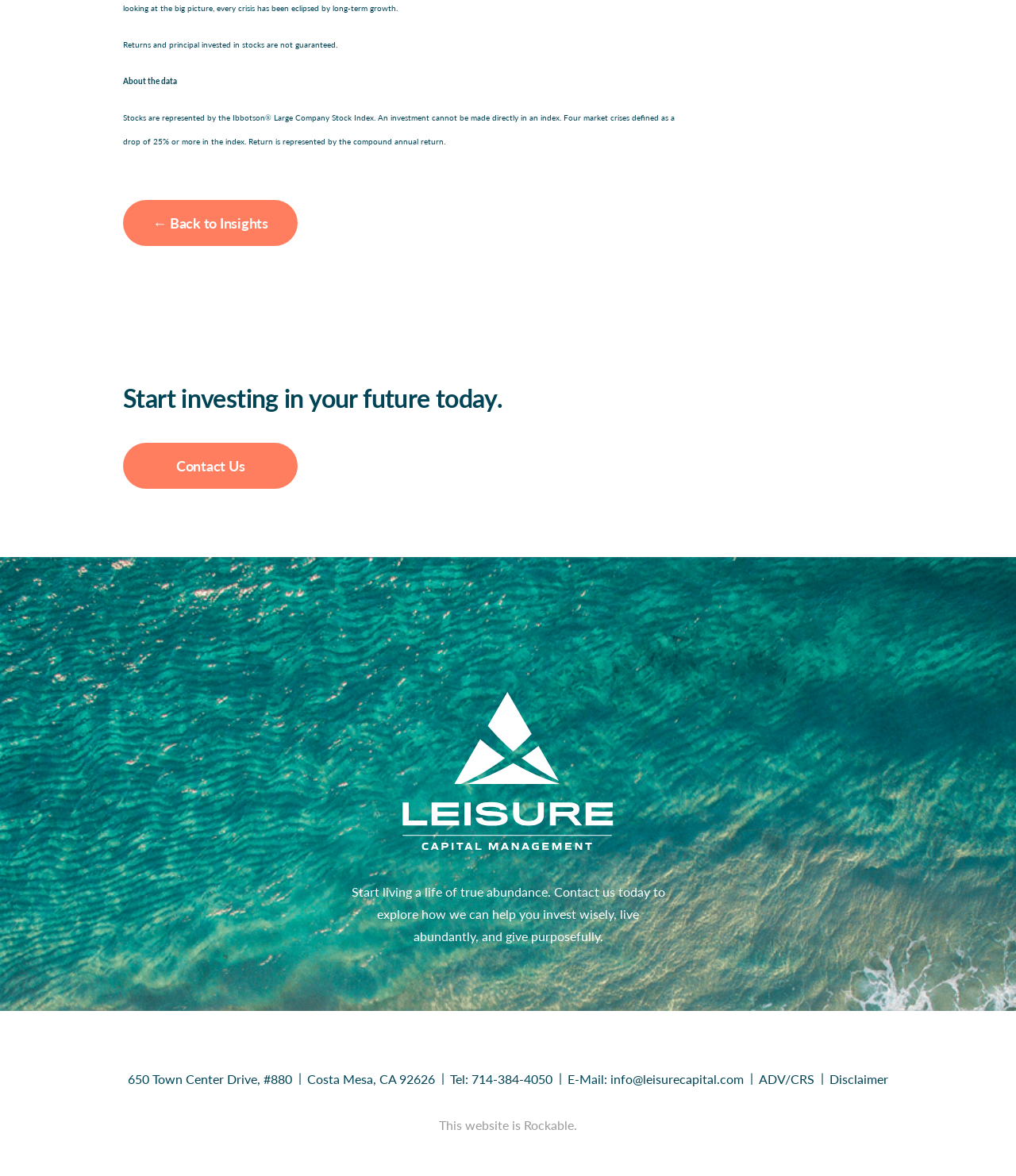Determine the bounding box coordinates of the section to be clicked to follow the instruction: "Visit the Disclaimer page". The coordinates should be given as four float numbers between 0 and 1, formatted as [left, top, right, bottom].

[0.816, 0.908, 0.874, 0.927]